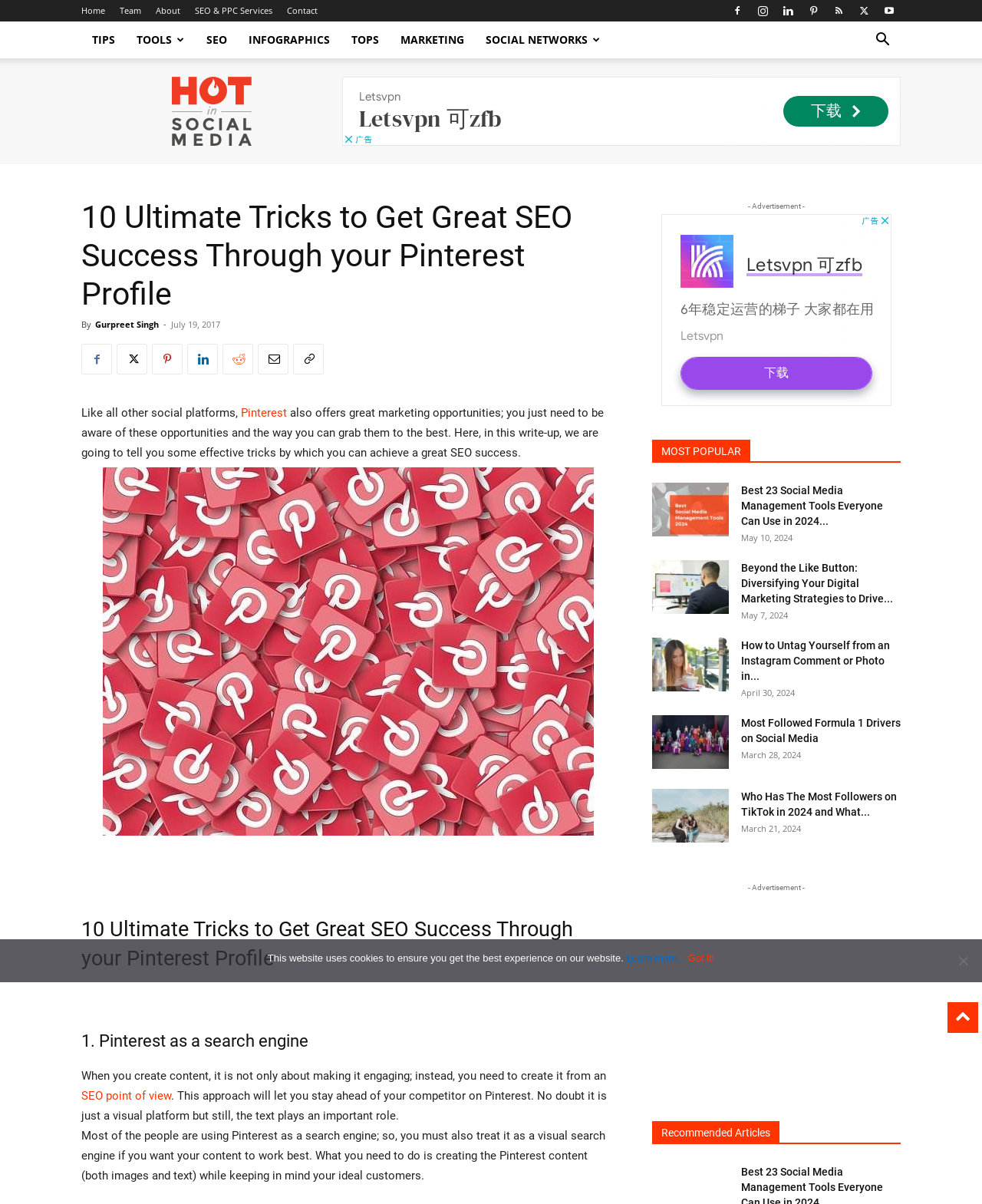Pinpoint the bounding box coordinates of the clickable element to carry out the following instruction: "Go to Next slide."

None